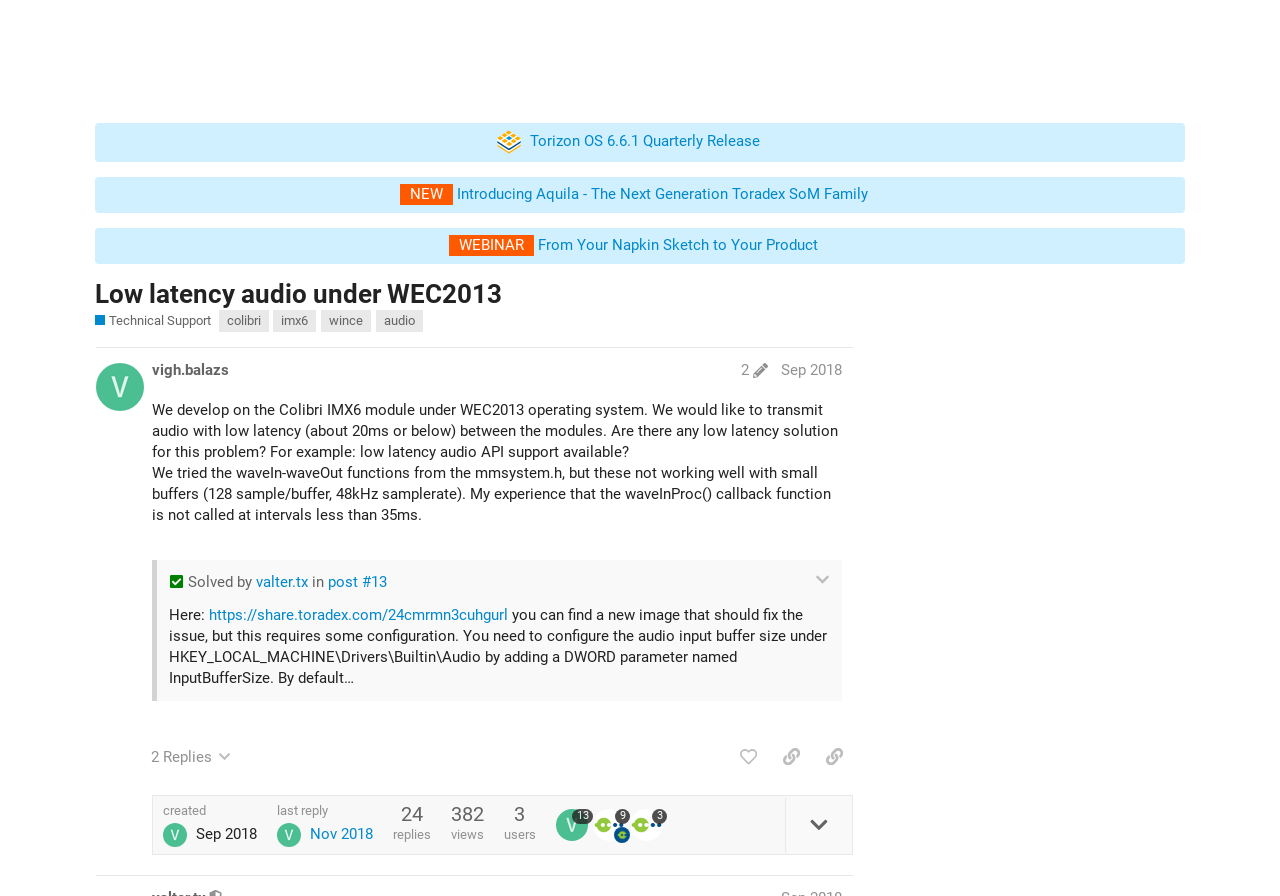Identify the bounding box coordinates for the UI element described as: "title="like this post"". The coordinates should be provided as four floats between 0 and 1: [left, top, right, bottom].

[0.57, 0.052, 0.599, 0.09]